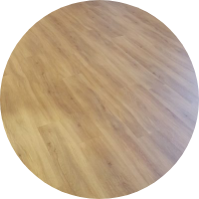Give a complete and detailed account of the image.

This image features a close-up view of a beautifully designed timber floor, showcasing a warm, natural wood finish. The texture and grain of the flooring are evident, highlighting its quality and aesthetic appeal. The circular framing of the image draws attention to the smooth surface and the intricate patterns of the grain, making it a perfect fit for contemporary home designs. This type of flooring is ideal for creating a welcoming atmosphere, seamlessly integrating into various interior styles and enhancing the overall beauty of residential spaces.